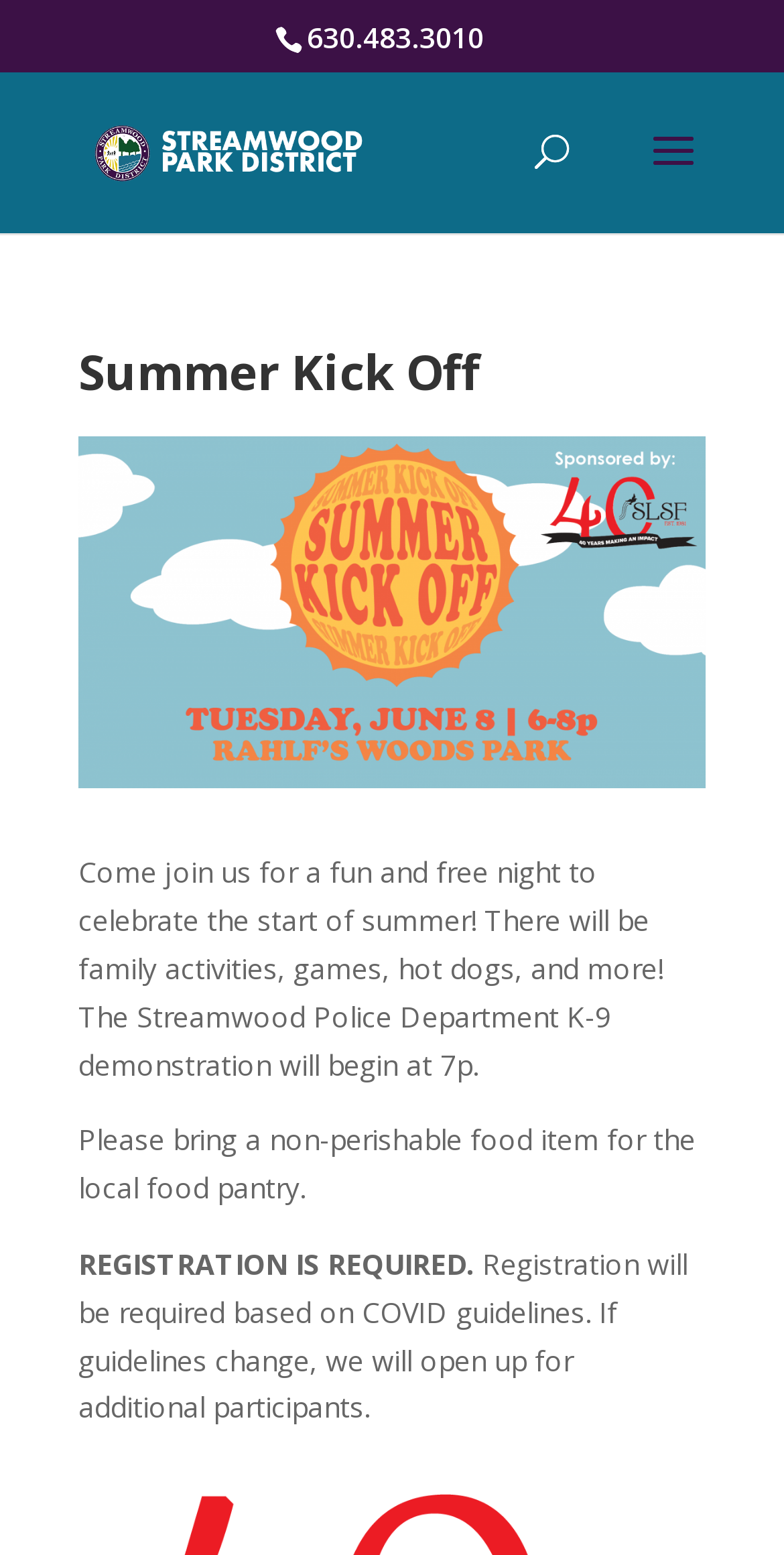Answer the question using only a single word or phrase: 
What is being demonstrated by the Streamwood Police Department?

K-9